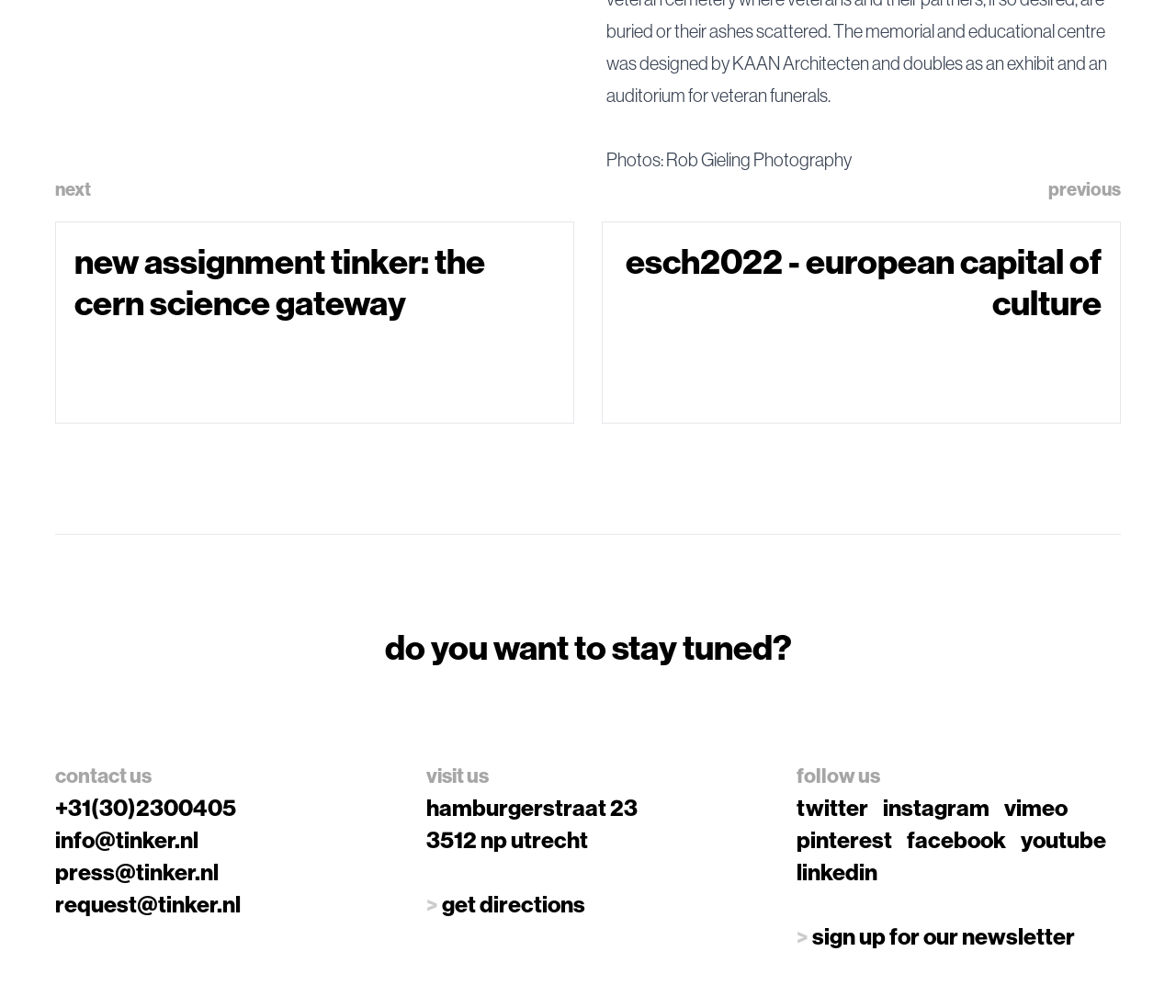Find the bounding box coordinates corresponding to the UI element with the description: "info@tinker.nl". The coordinates should be formatted as [left, top, right, bottom], with values as floats between 0 and 1.

[0.047, 0.819, 0.169, 0.848]